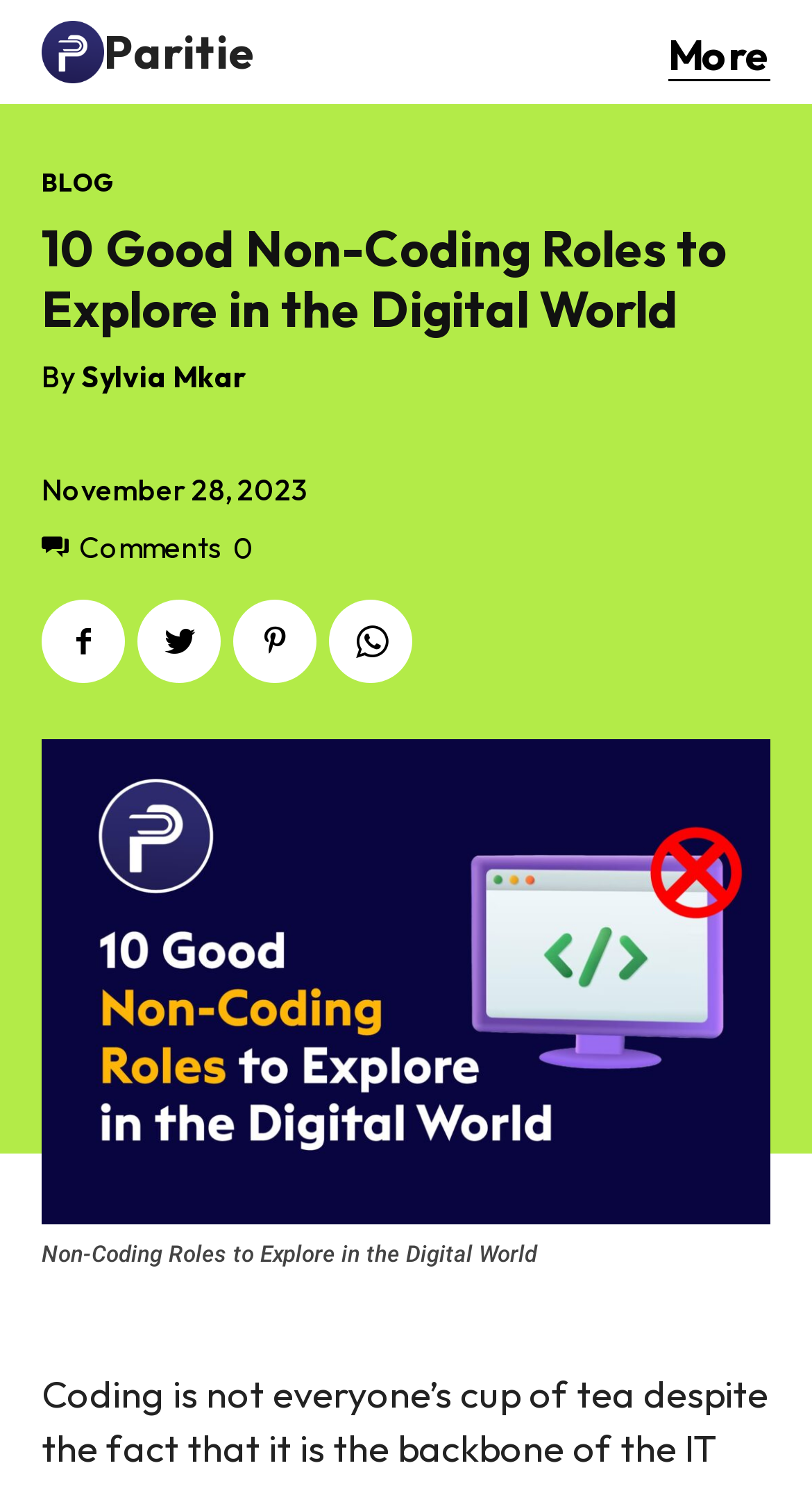What is the date of the article?
Based on the image, answer the question with as much detail as possible.

I found the date of the article by looking at the time element on the webpage, which displays 'November 28, 2023'. This suggests that the article was published on this date.